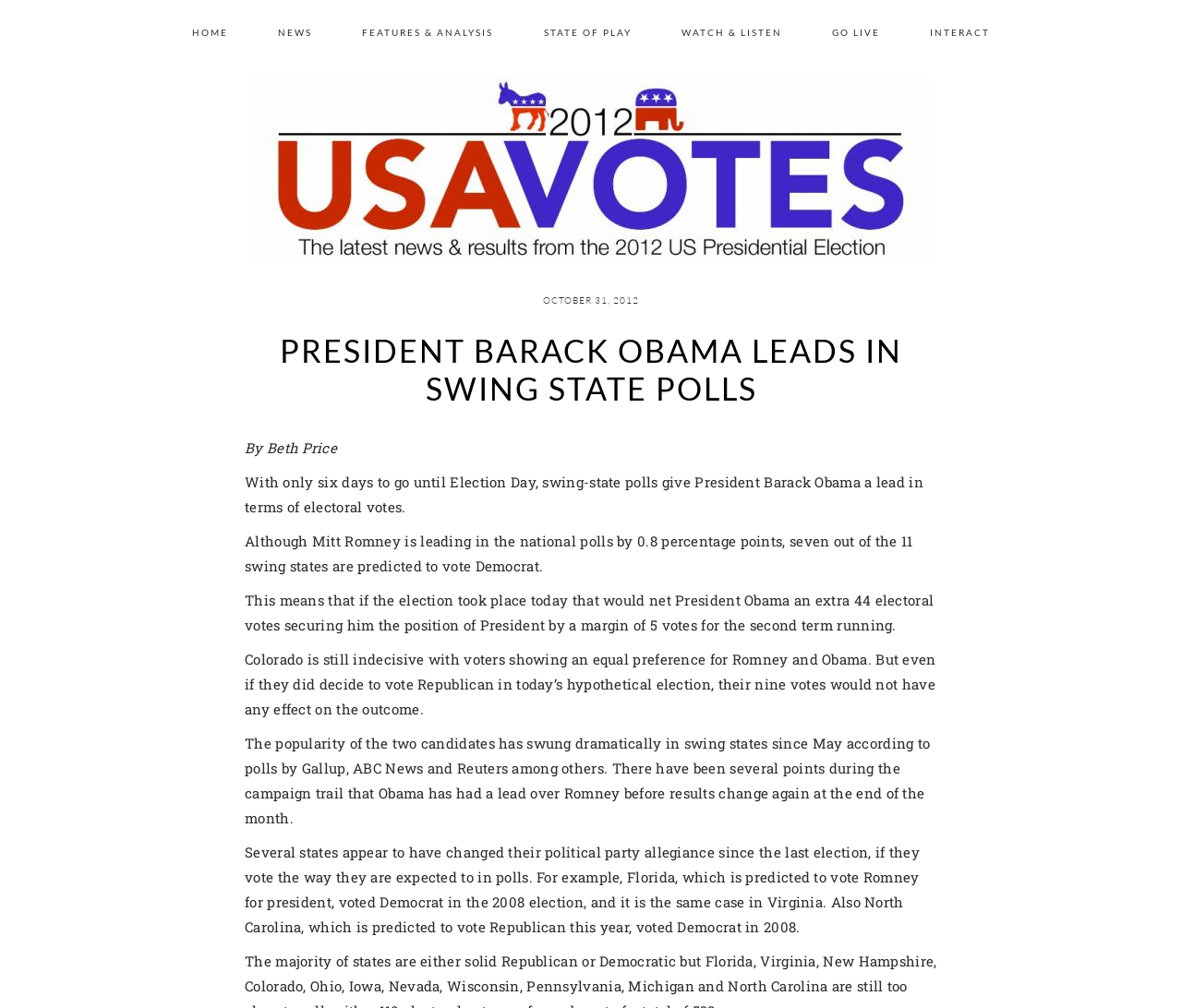Specify the bounding box coordinates (top-left x, top-left y, bottom-right x, bottom-right y) of the UI element in the screenshot that matches this description: Interact

[0.768, 0.0, 0.857, 0.055]